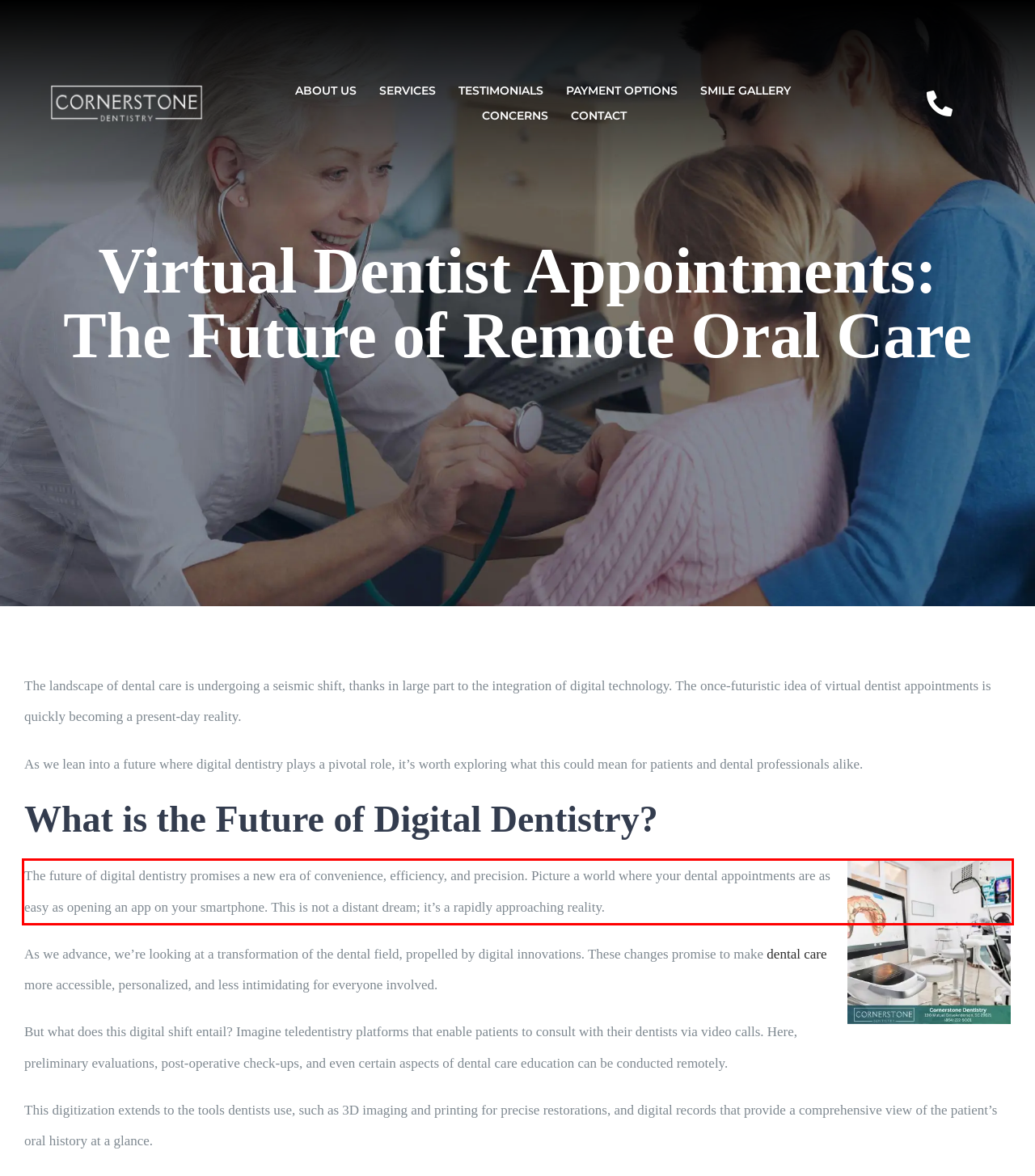You are presented with a screenshot containing a red rectangle. Extract the text found inside this red bounding box.

The future of digital dentistry promises a new era of convenience, efficiency, and precision. Picture a world where your dental appointments are as easy as opening an app on your smartphone. This is not a distant dream; it’s a rapidly approaching reality.